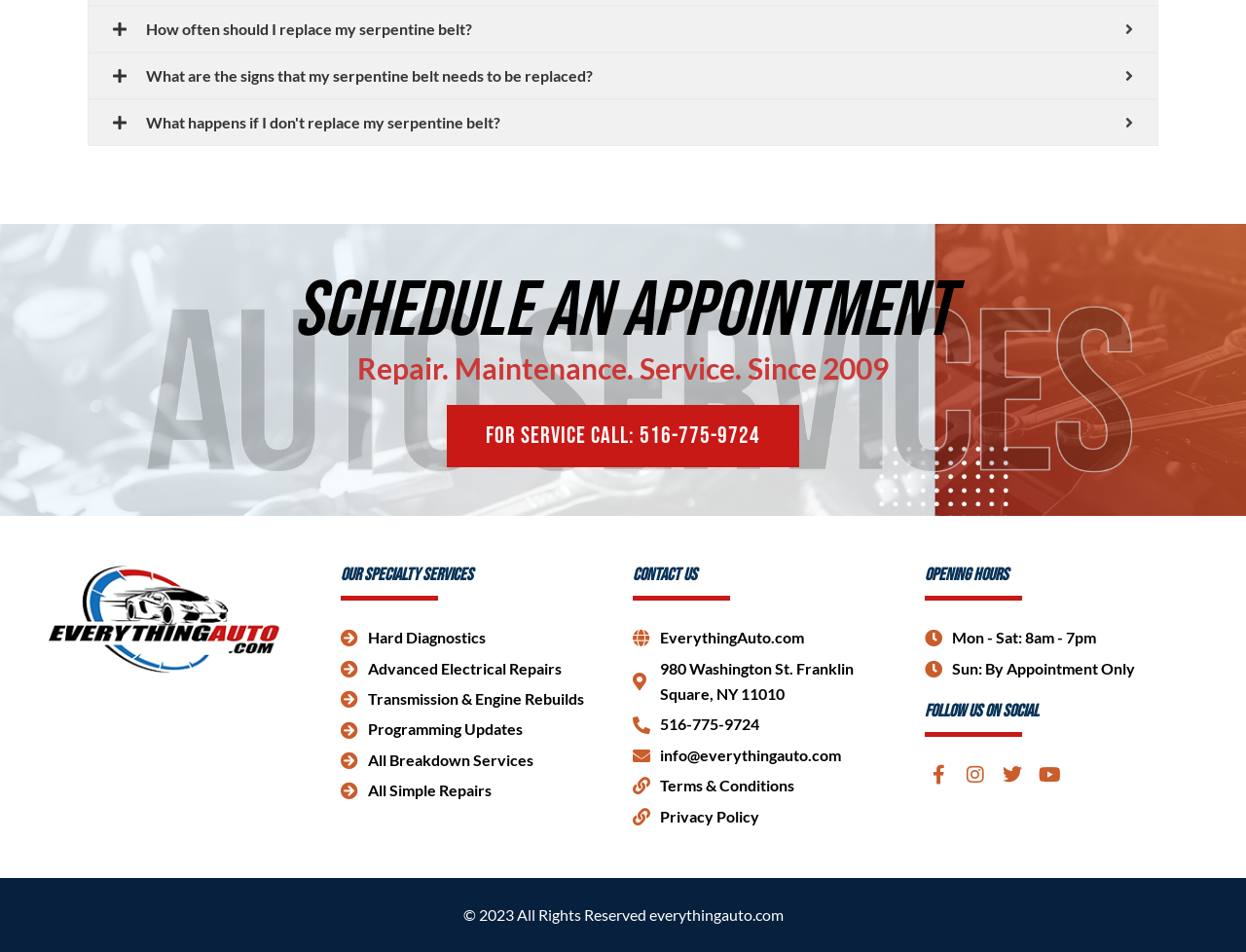Locate the bounding box coordinates of the clickable area needed to fulfill the instruction: "View 'Hard Diagnostics' service".

[0.273, 0.657, 0.492, 0.684]